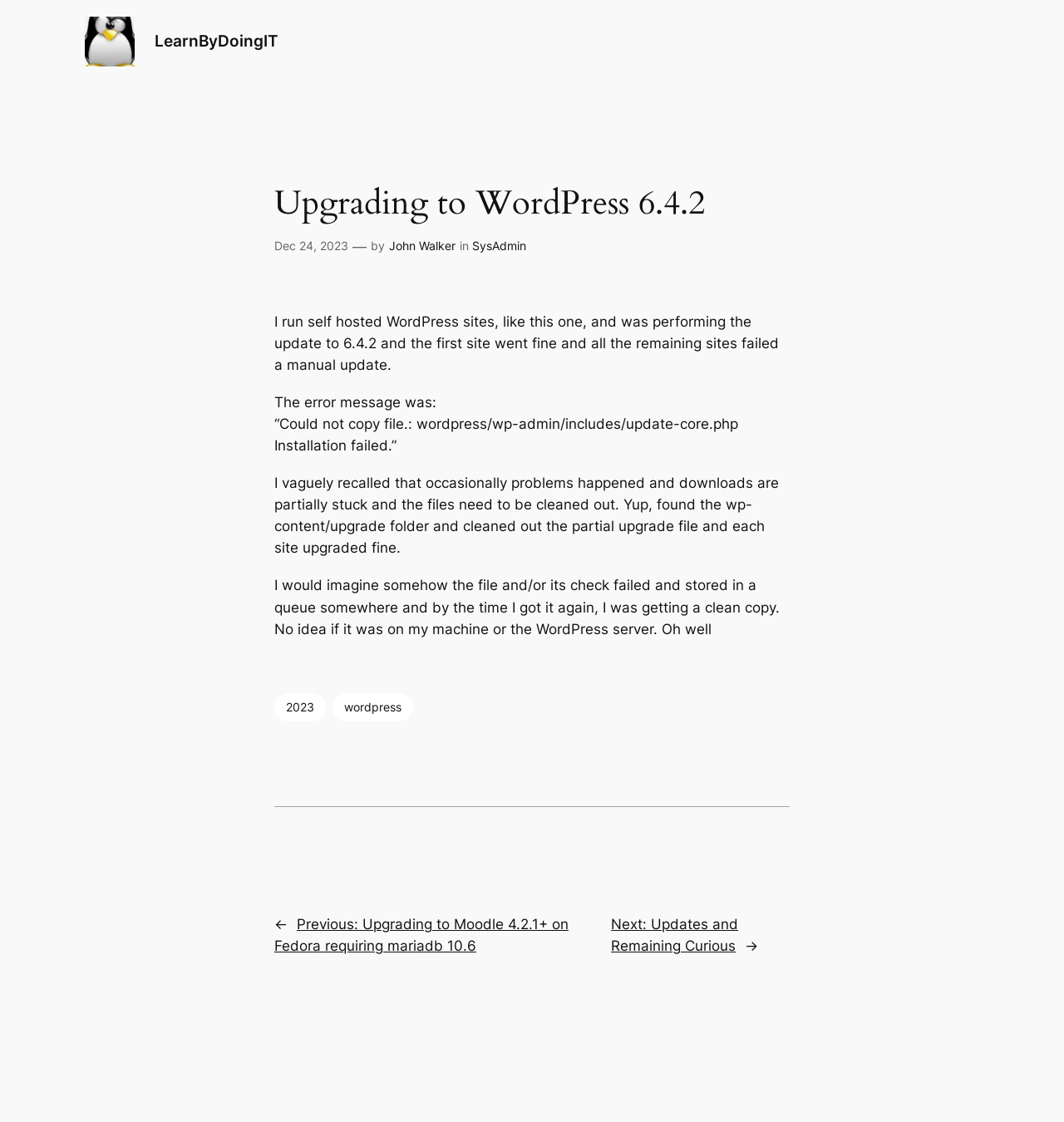What is the website about?
Please answer the question with as much detail and depth as you can.

The website appears to be about WordPress and system administration as the article discusses the author's experience with updating WordPress sites and troubleshooting issues that arose during the process.